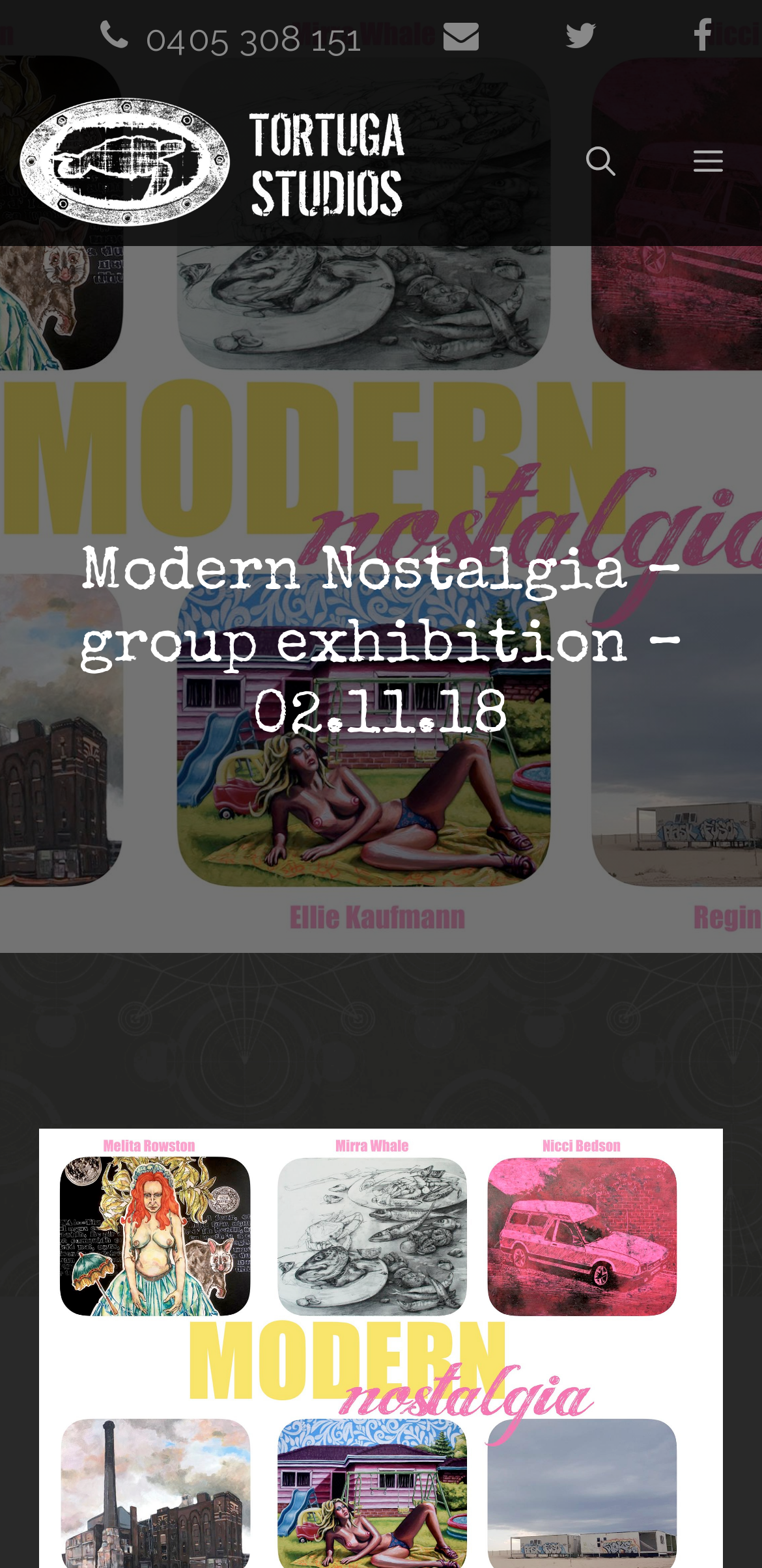What is the text of the primary heading?
Using the visual information from the image, give a one-word or short-phrase answer.

Modern Nostalgia – group exhibition – 02.11.18